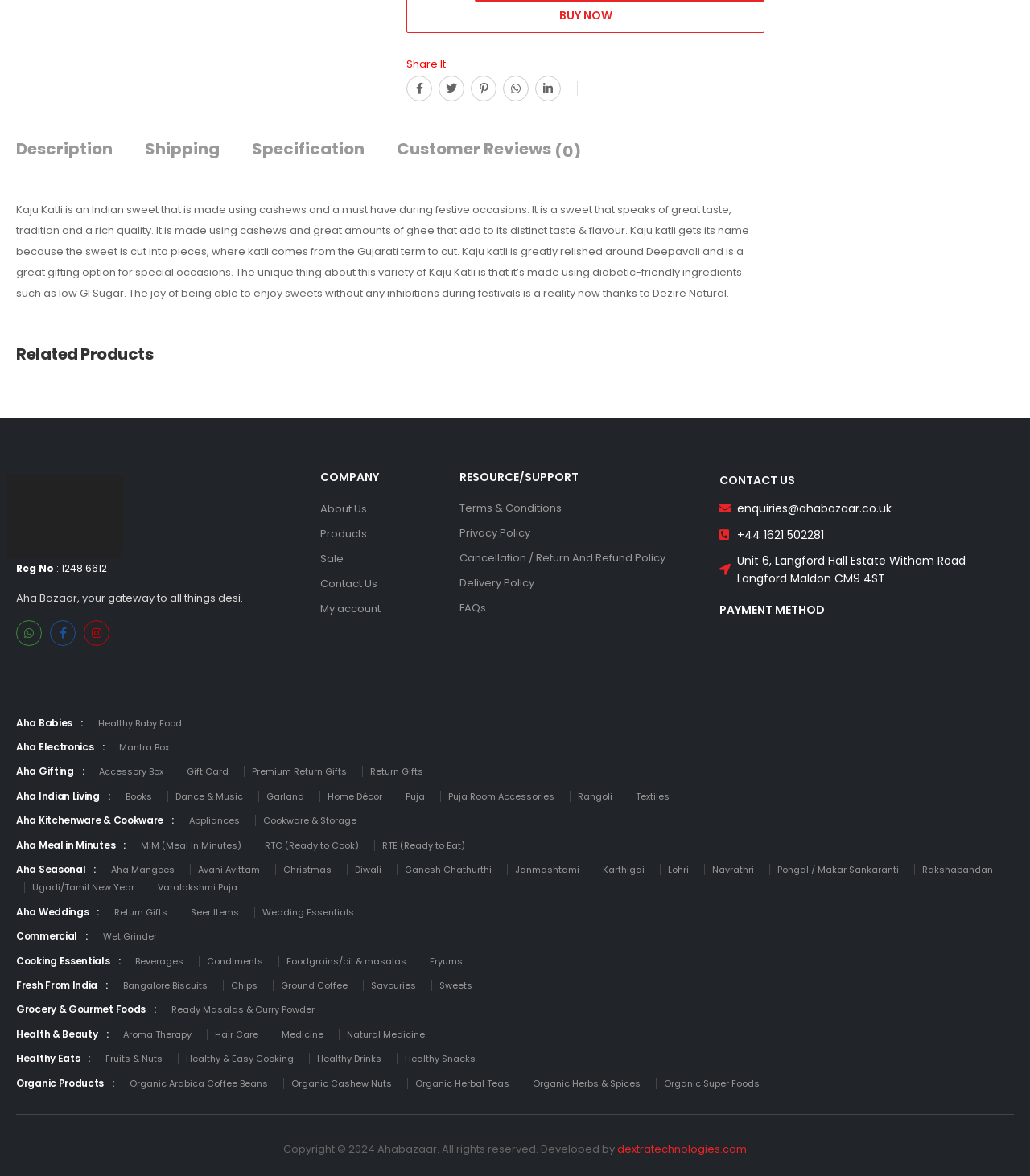Give a short answer to this question using one word or a phrase:
What is the payment method accepted by the company?

Multiple methods